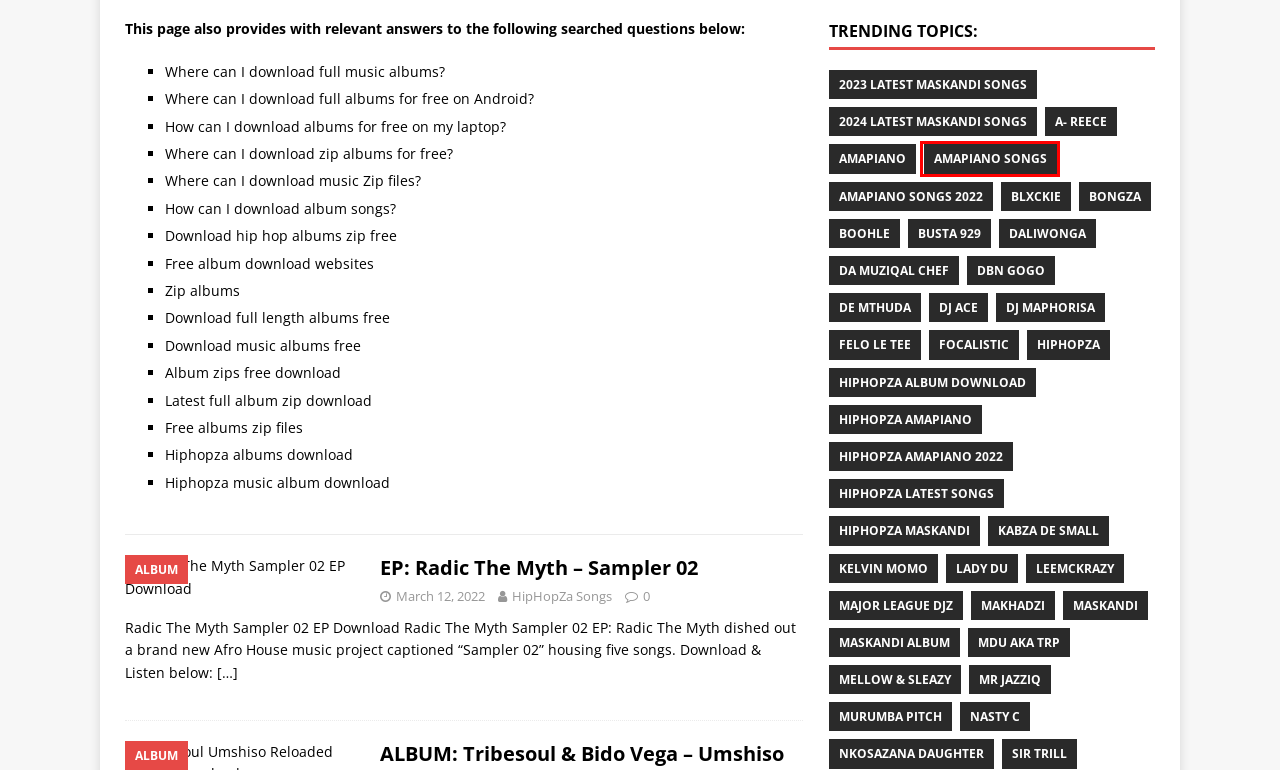You are presented with a screenshot of a webpage containing a red bounding box around an element. Determine which webpage description best describes the new webpage after clicking on the highlighted element. Here are the candidates:
A. Latest Daliwonga News, Songs, Albums, Videos - HipHopZa 247
B. Latest Lady Du News, Songs, Albums, Videos - HipHopZa 247
C. Latest hiphopza album download News, Songs, Albums, Videos - HipHopZa 247
D. Latest DJ Maphorisa News, Songs, Albums, Videos - HipHopZa 247
E. Latest Amapiano songs News, Songs, Albums, Videos - HipHopZa 247
F. Latest MDU aka TRP News, Songs, Albums, Videos - HipHopZa 247
G. Latest Blxckie News, Songs, Albums, Videos - HipHopZa 247
H. Latest DJ Ace News, Songs, Albums, Videos - HipHopZa 247

E